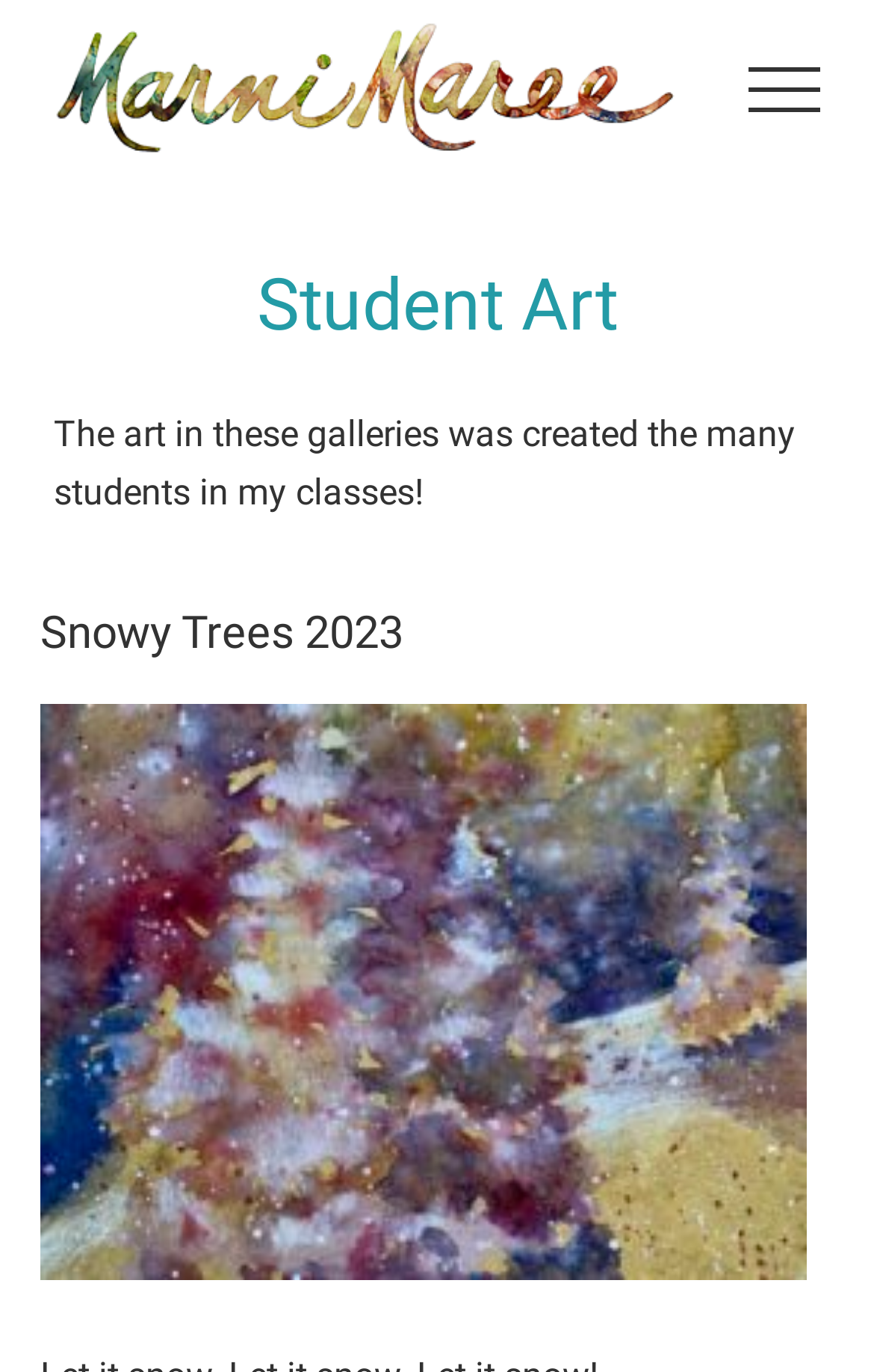Identify the bounding box of the UI component described as: "alt="Marni Maree Art"".

[0.062, 0.013, 0.774, 0.119]